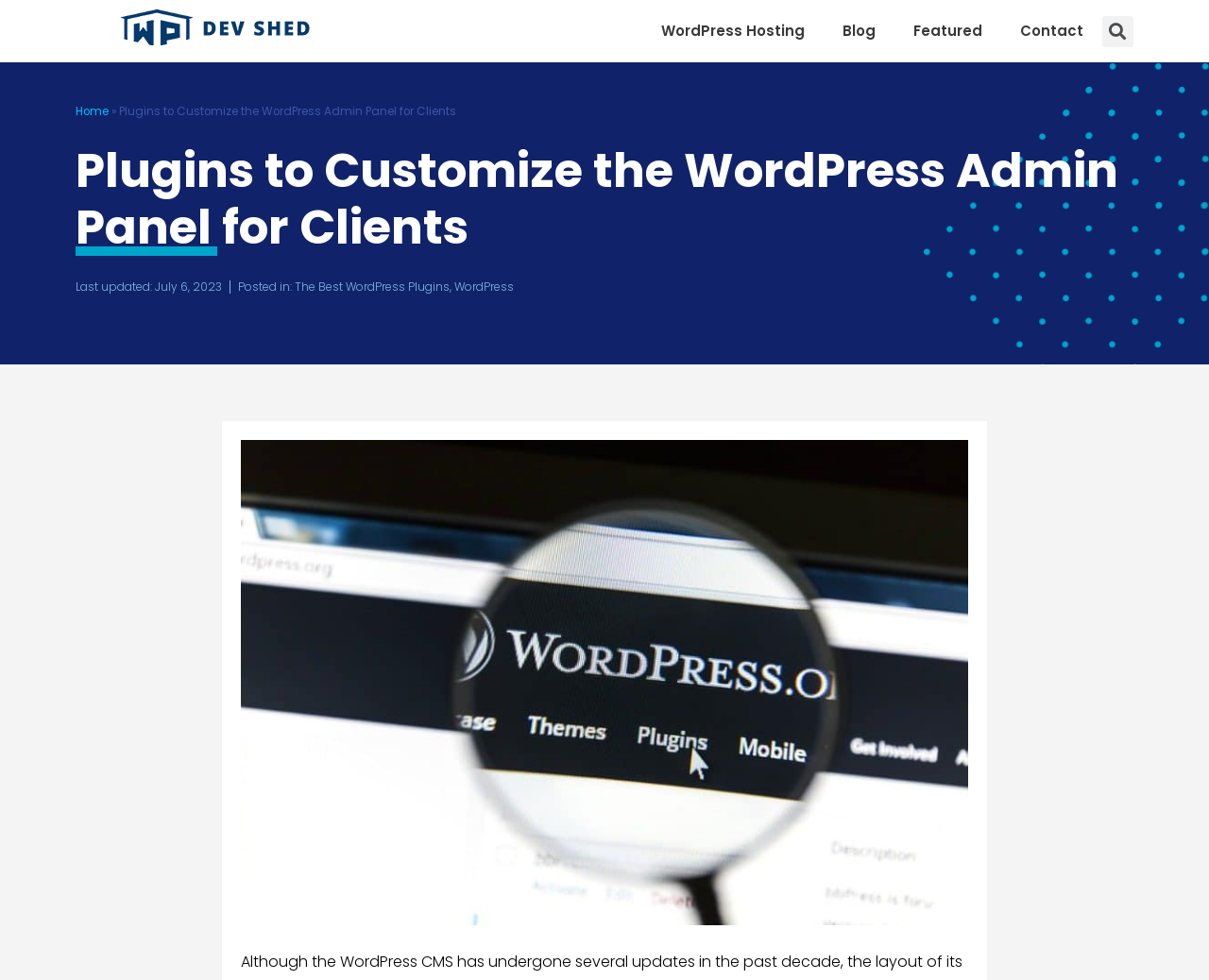Provide a thorough description of the webpage you see.

The webpage is about customizing the WordPress admin panel for clients. At the top, there are five links aligned horizontally, including "WordPress Hosting", "Blog", "Featured", and "Contact". To the right of these links, there is a search bar. Below the links, there is a navigation section with breadcrumbs, which includes a link to "Home" and a separator symbol "»" followed by the title "Plugins to Customize the WordPress Admin Panel for Clients".

The main title of the webpage, "Plugins to Customize the WordPress Admin Panel for Clients", is displayed prominently in a larger font size. Below the title, there is a text indicating the last update date, "Last updated: July 6, 2023". Further down, there is a section with the text "Posted in:" followed by two links, "The Best WordPress Plugins" and "WordPress".

The main content of the webpage is accompanied by a large image related to WordPress admin plugins, which takes up most of the bottom half of the page.